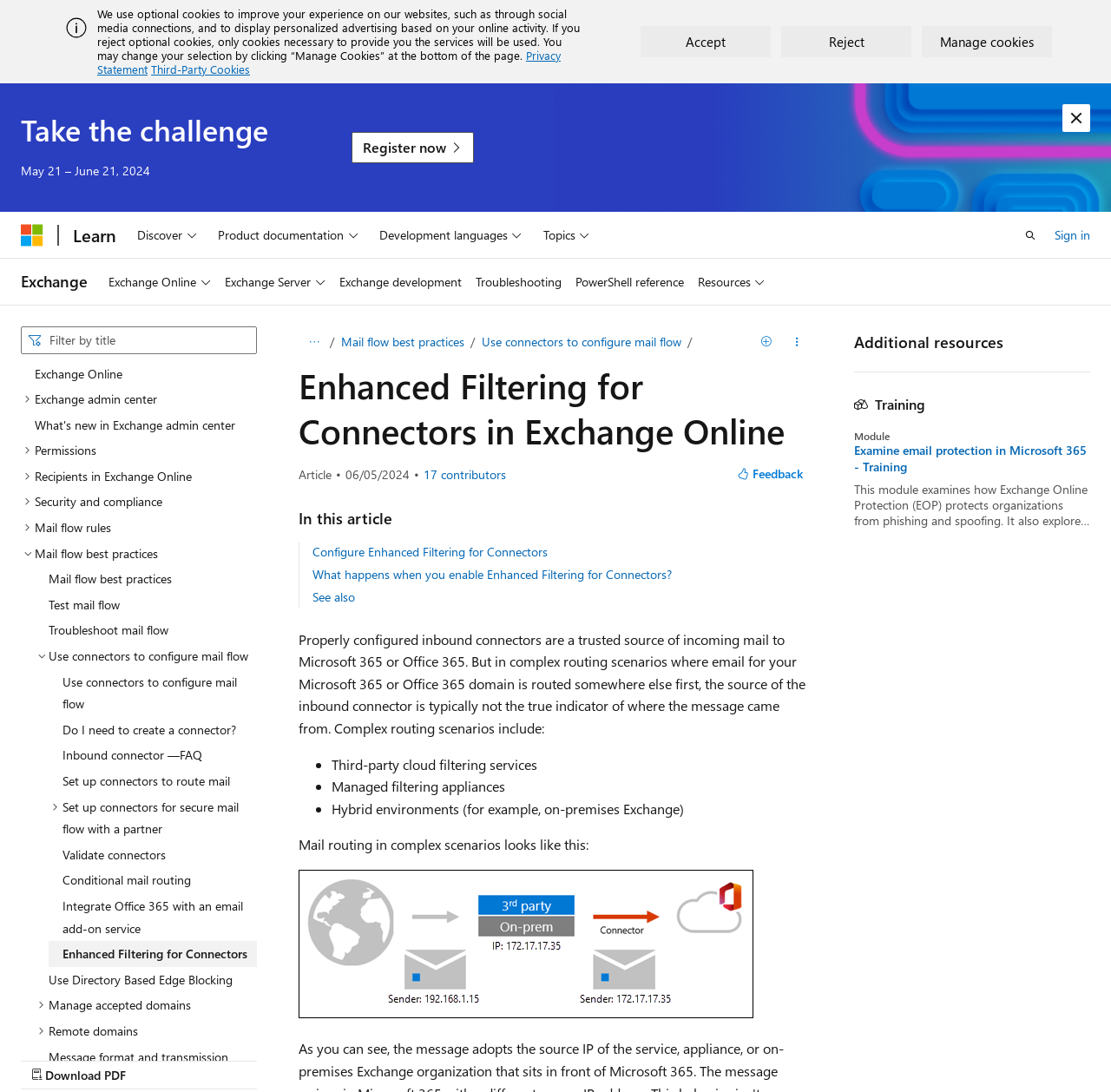Determine the coordinates of the bounding box for the clickable area needed to execute this instruction: "View the table of contents".

[0.019, 0.33, 0.231, 0.971]